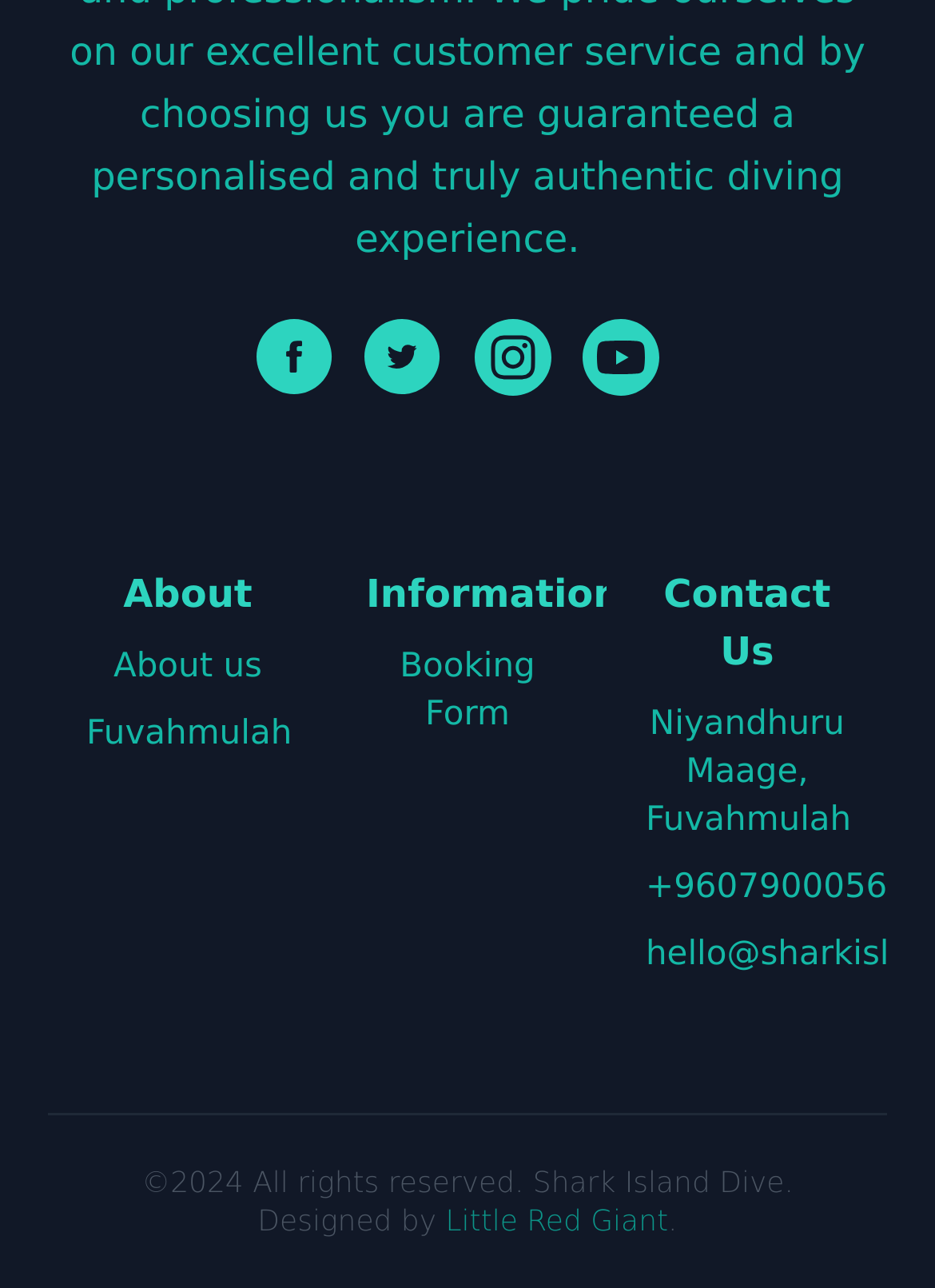Find the bounding box coordinates of the area that needs to be clicked in order to achieve the following instruction: "Visit our Youtube channel". The coordinates should be specified as four float numbers between 0 and 1, i.e., [left, top, right, bottom].

[0.622, 0.247, 0.725, 0.307]